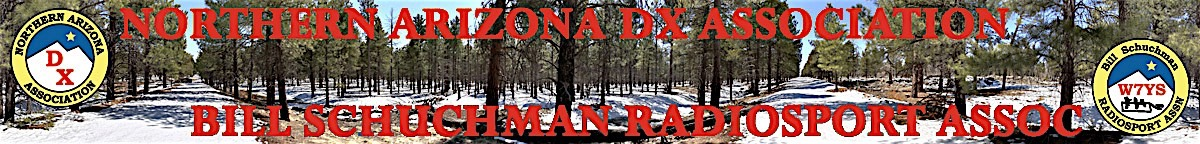Offer an in-depth caption for the image.

This image appears to serve as a banner for the Northern Arizona DX Association, showcasing a scenic view of a pine forest. Prominently displayed across the top are the words "NORTHERN ARIZONA DX ASSOCIATION" in bold red letters, emphasizing the organization's identity. The lower portion of the banner features "Bill Schuchman Radiosport Assoc" in a similar striking font, indicating its affiliation. On either side of the text, there are circular logos featuring distinct designs and colors, representing the associated groups. The backdrop of the image provides a natural setting, enhancing the theme of outdoor activities and camaraderie within the radio sport community.